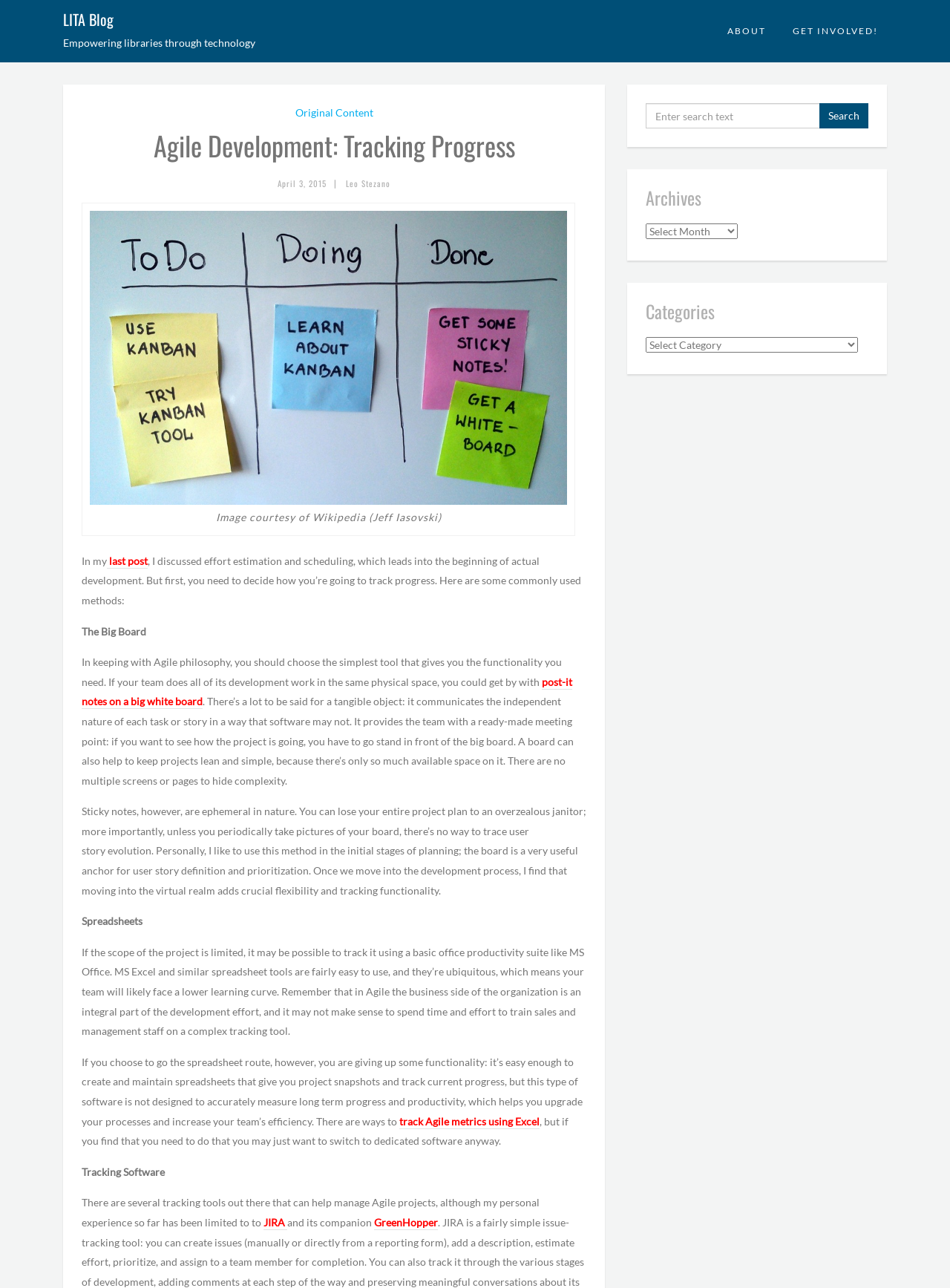Can you extract the primary headline text from the webpage?

Agile Development: Tracking Progress